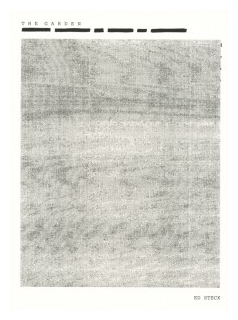Construct a detailed narrative about the image.

The image features the cover of a book titled "The Garden," authored by Ed Steck. The design is minimalist, showcasing a textured surface in shades of gray. At the top of the cover, the title "THE GARDEN" is prominently displayed in uppercase letters, suggesting a thematic importance. Below the title, the author's name, "ED STECK," is positioned in a smaller font, maintaining the clean aesthetic of the overall layout. The simplicity of the cover design highlights the book's conceptual depth, inviting readers to explore themes associated with gardens, growth, and perhaps the juxtaposition of nature and abstraction. The book is published by Ugly Duckling Presse in 2013, as indicated in the accompanying text found on the webpage.